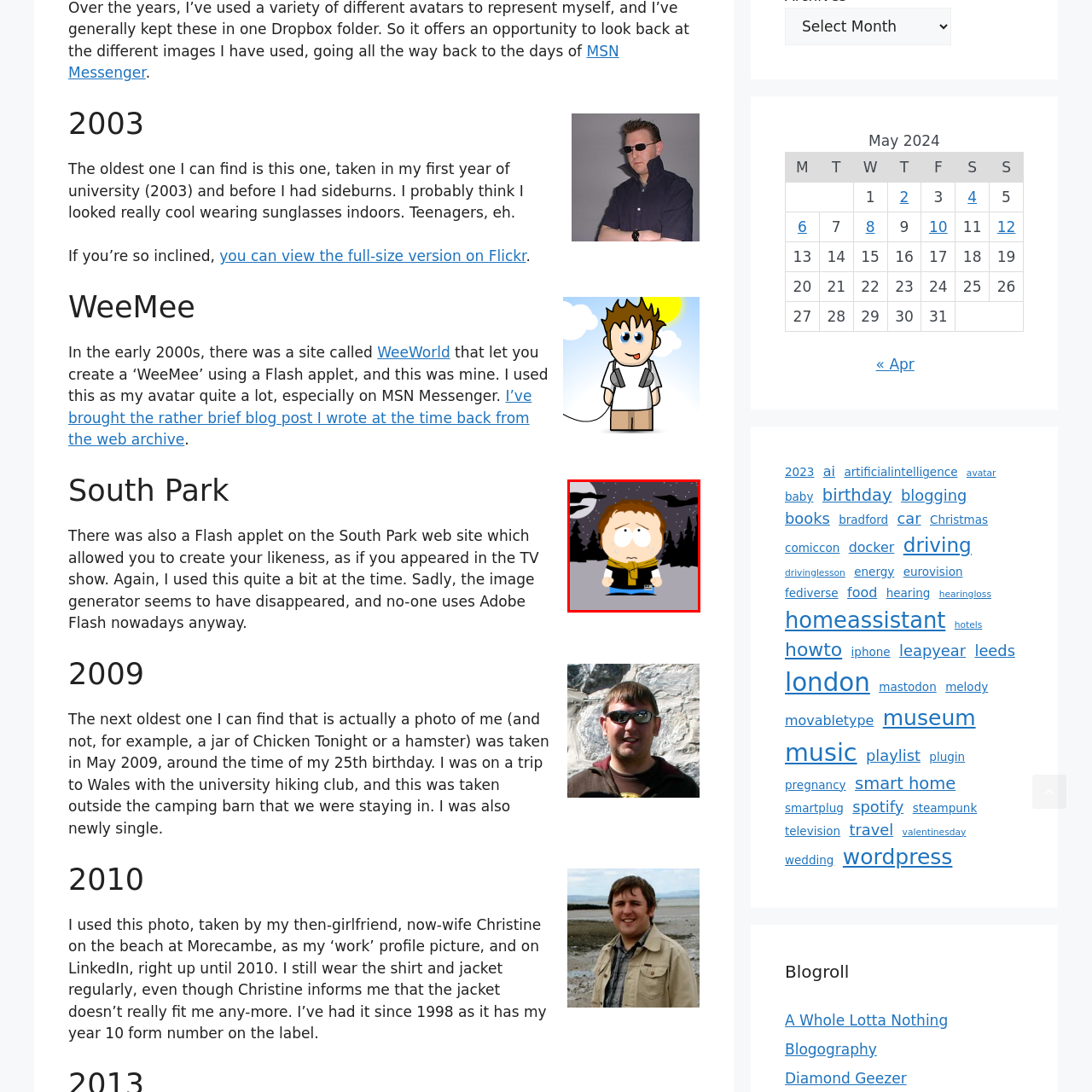What is the character's emotional state?
Pay attention to the image surrounded by the red bounding box and respond to the question with a detailed answer.

The character's emotional state can be inferred from the description of their expression, which is said to 'reflect worry, highlighted by tears rolling down its cheeks', indicating that the character is worried or upset.